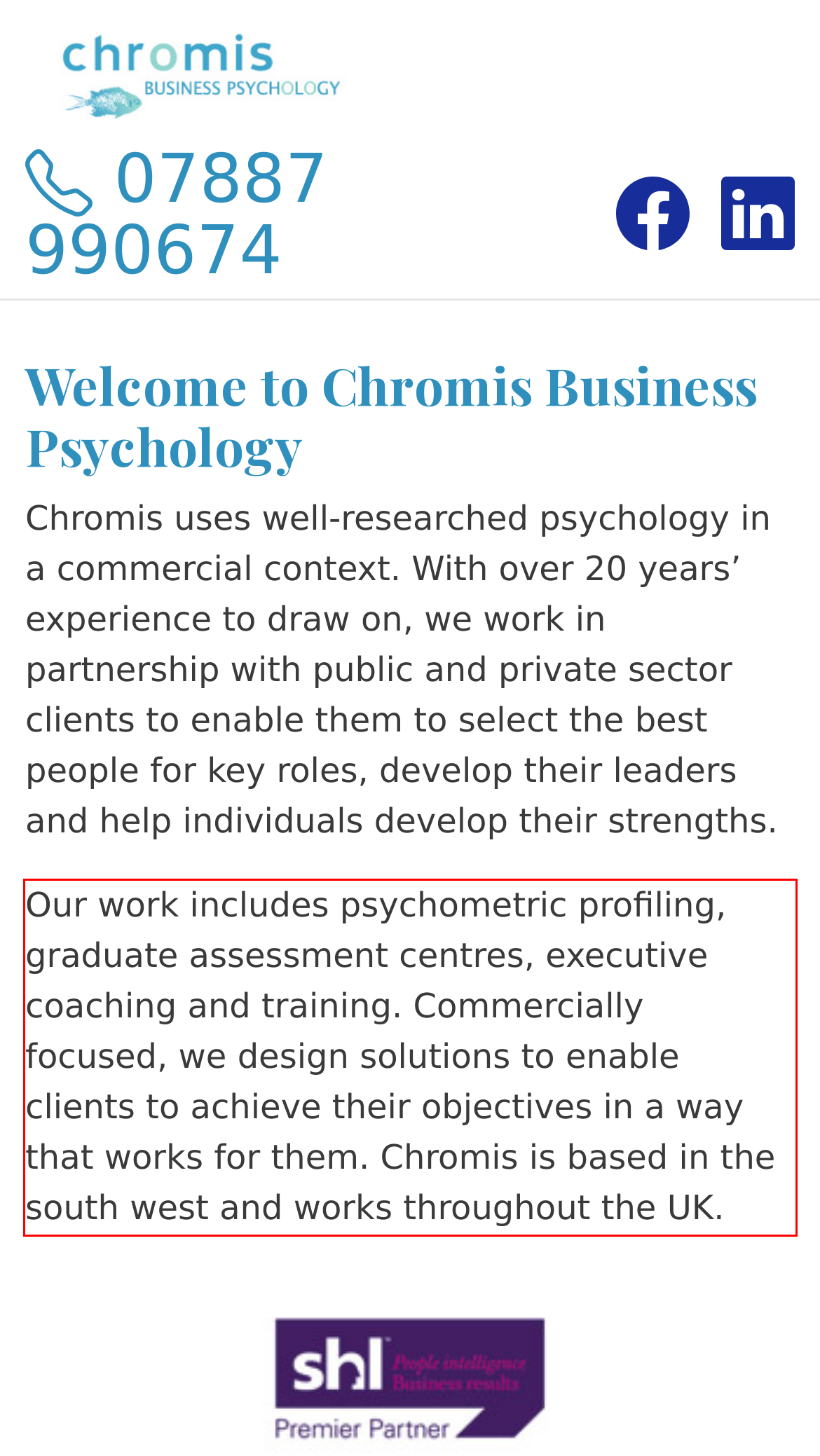There is a UI element on the webpage screenshot marked by a red bounding box. Extract and generate the text content from within this red box.

Our work includes psychometric profiling, graduate assessment centres, executive coaching and training. Commercially focused, we design solutions to enable clients to achieve their objectives in a way that works for them. Chromis is based in the south west and works throughout the UK.